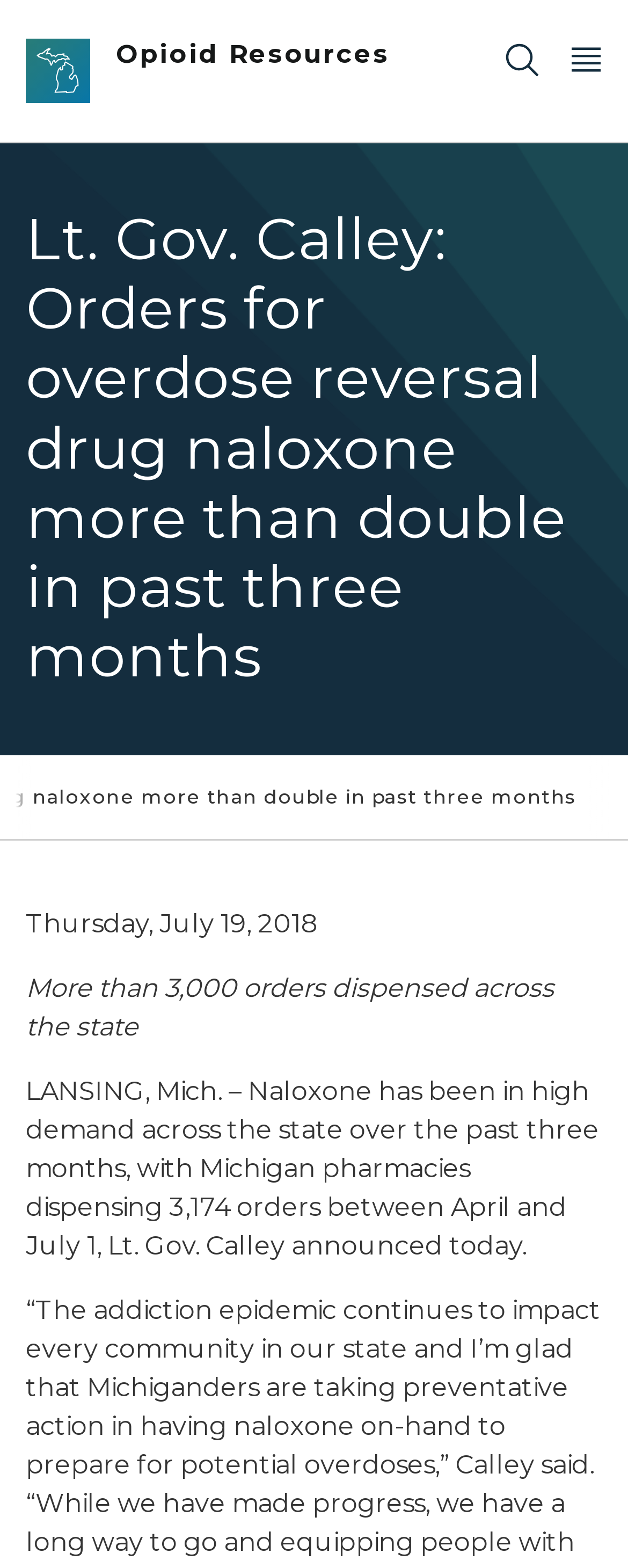What is the logo on the top left?
Could you please answer the question thoroughly and with as much detail as possible?

I found the logo on the top left by looking at the bounding box coordinates of the image element, which is [0.041, 0.025, 0.144, 0.066]. This indicates that the image is located at the top left corner of the webpage.